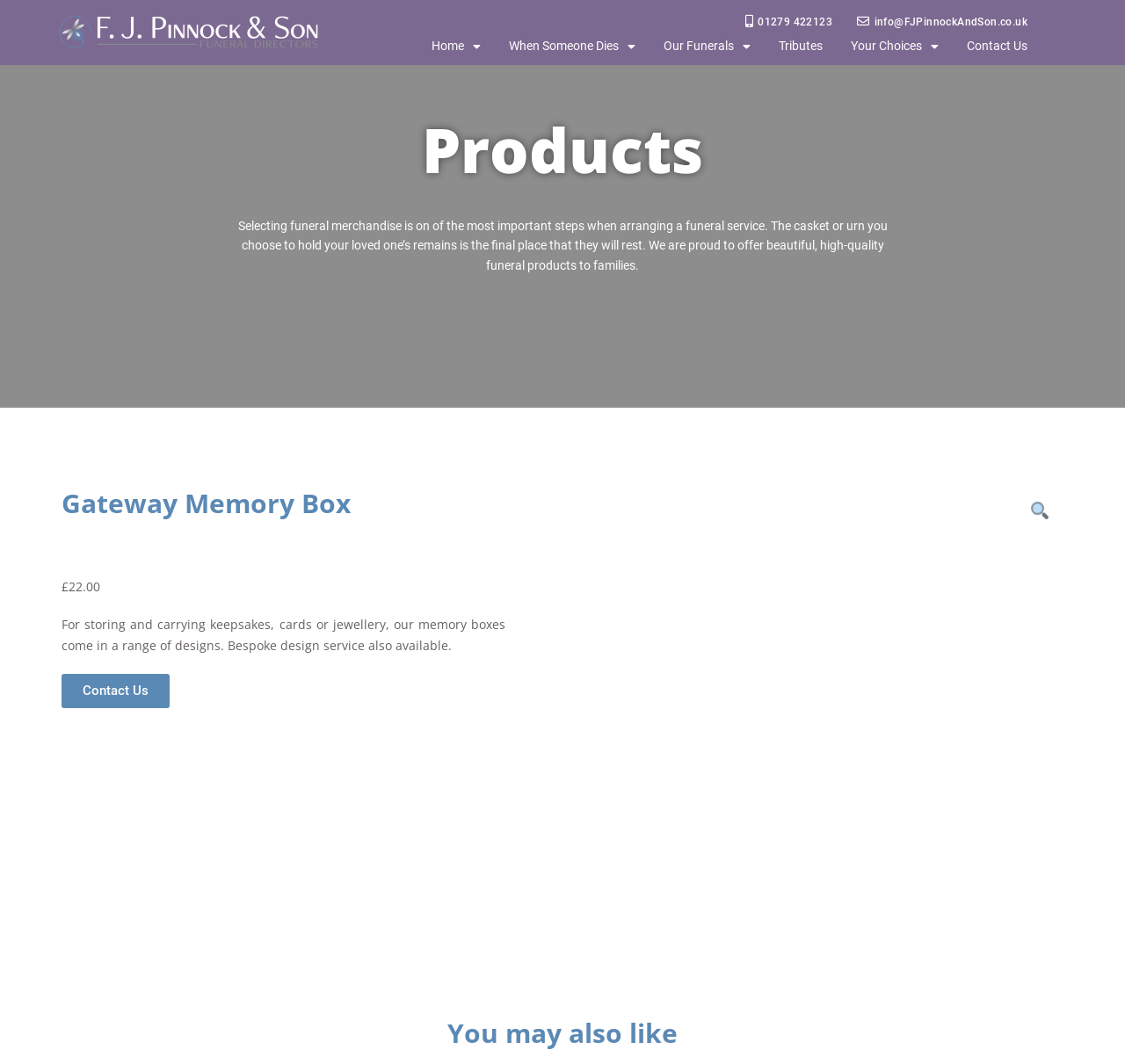Reply to the question with a brief word or phrase: How many main sections are there on the webpage?

3